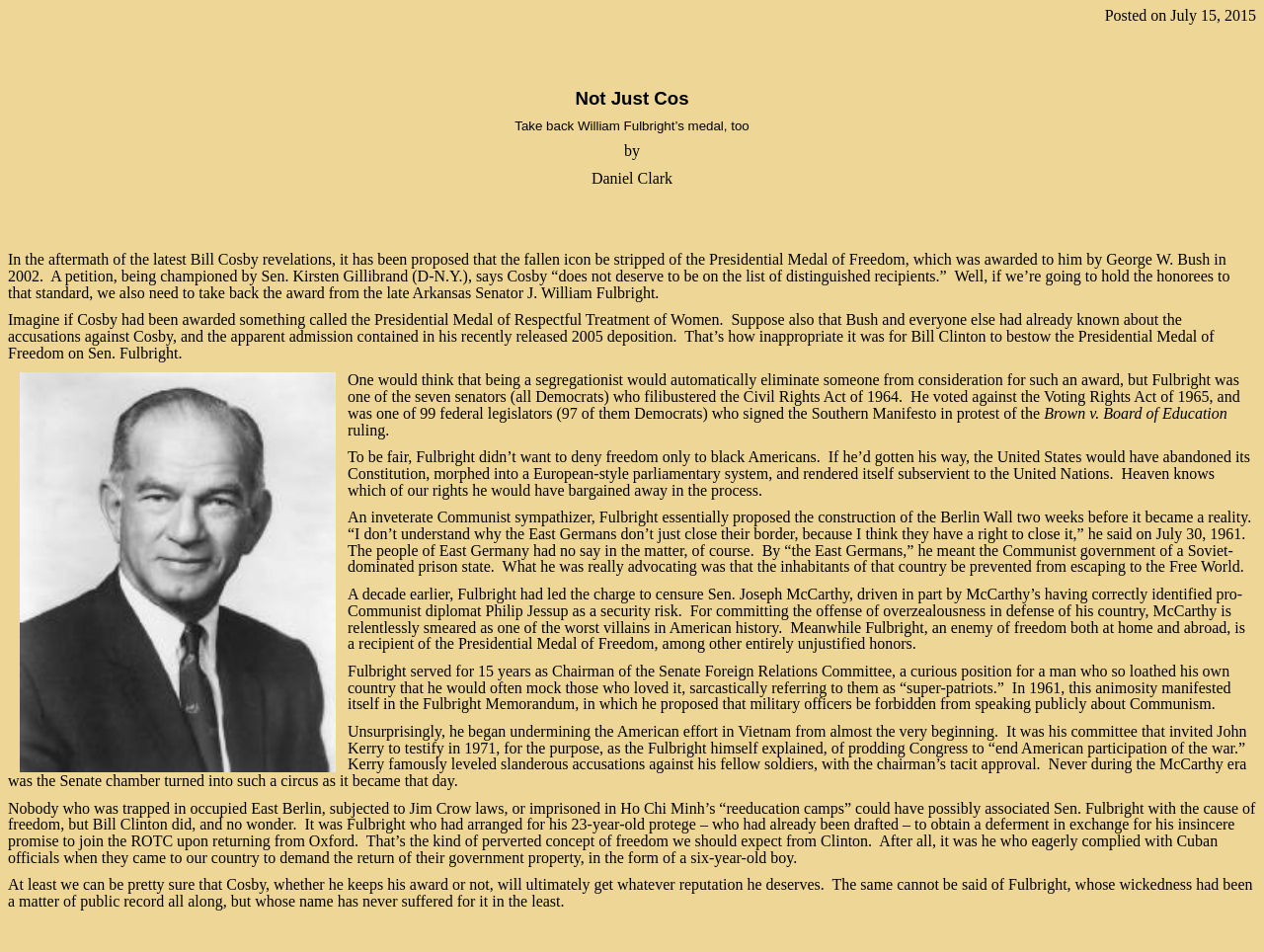Using the information shown in the image, answer the question with as much detail as possible: What is the date mentioned in the article?

The date 'Posted on July 15, 2015' is mentioned at the top of the article, indicating when it was published.